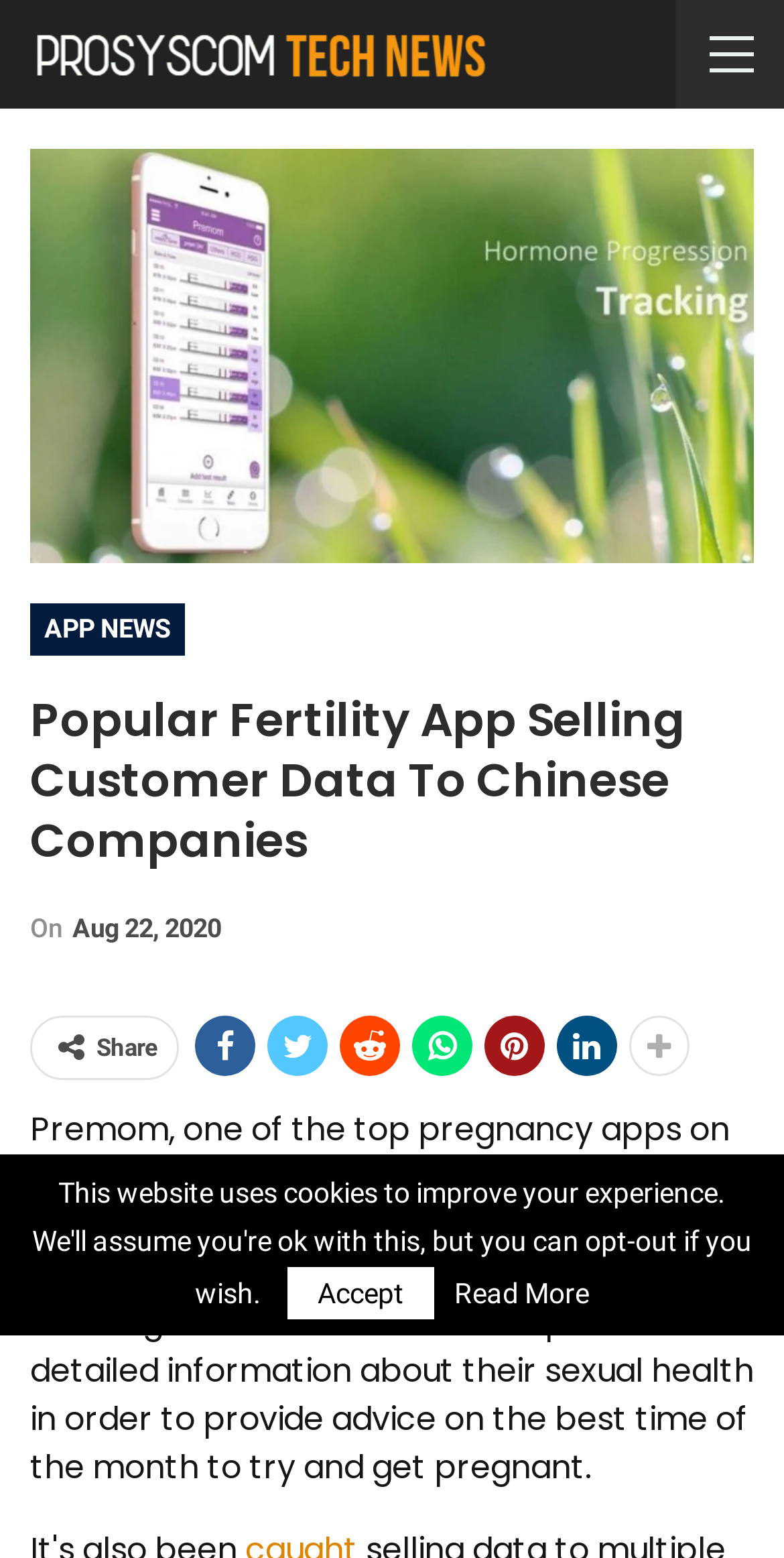Determine the bounding box coordinates of the UI element that matches the following description: "Accept". The coordinates should be four float numbers between 0 and 1 in the format [left, top, right, bottom].

[0.367, 0.813, 0.554, 0.847]